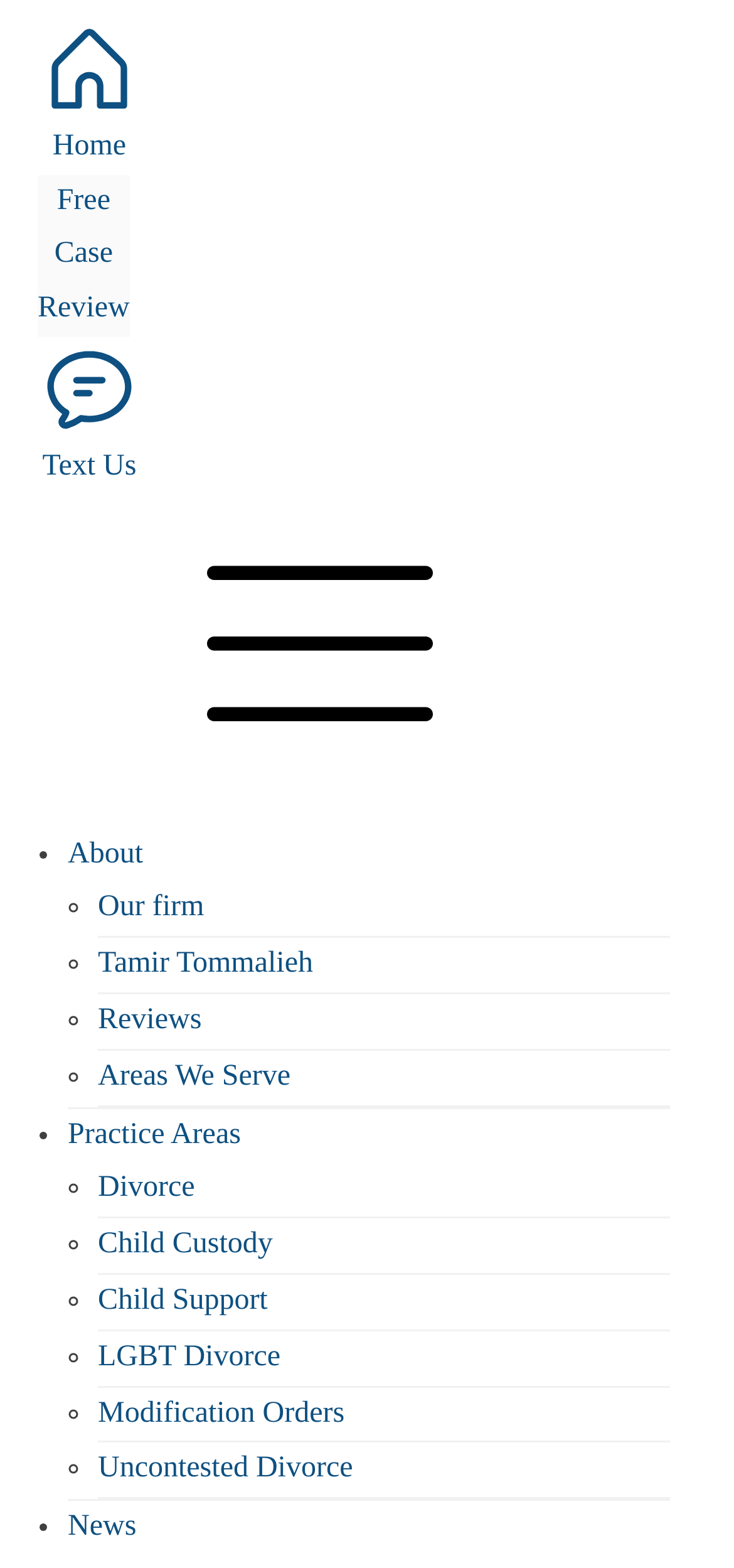Respond to the question below with a concise word or phrase:
How many links are there in the main menu?

7